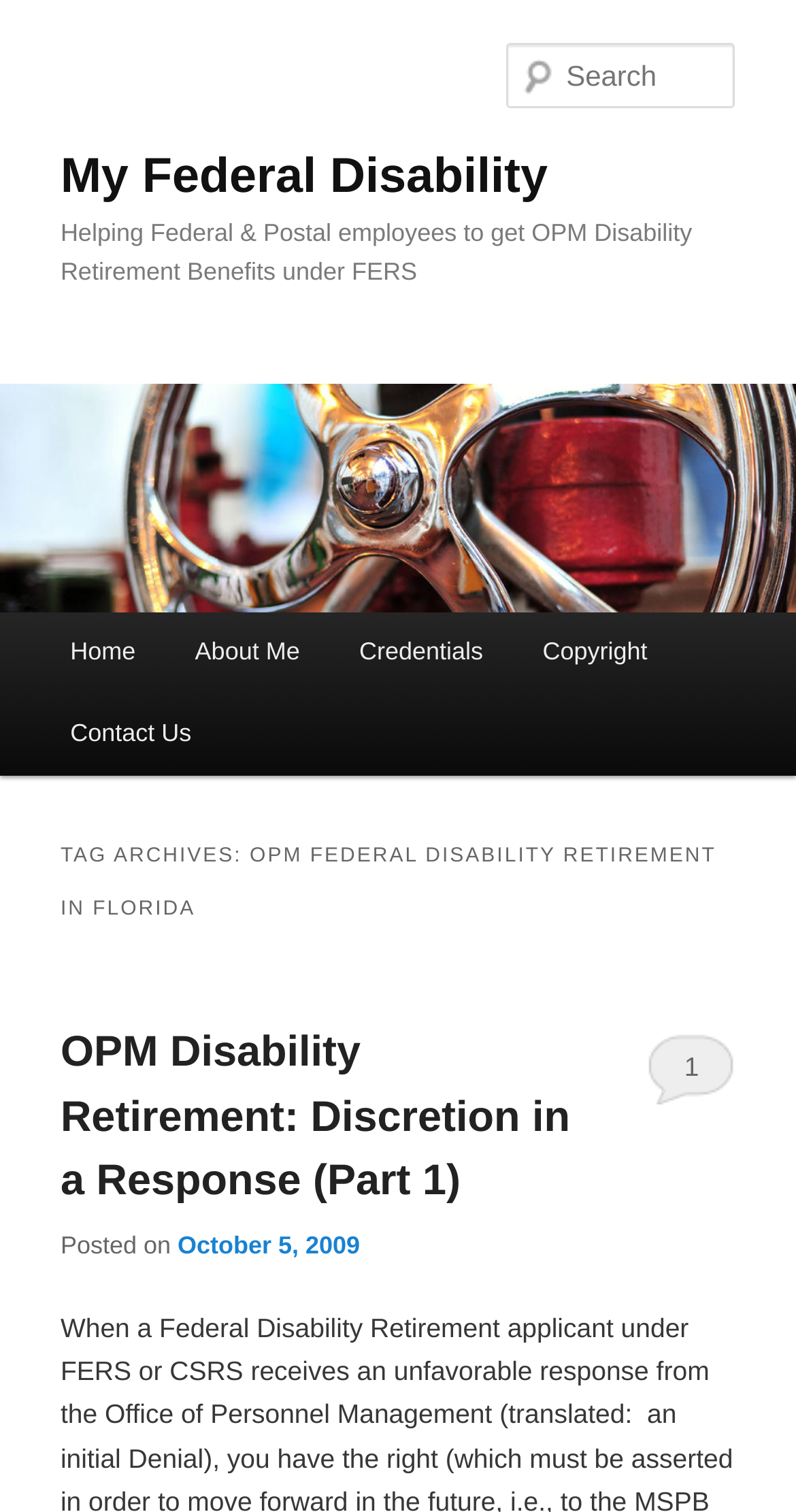Please provide the bounding box coordinates for the UI element as described: "About Me". The coordinates must be four floats between 0 and 1, represented as [left, top, right, bottom].

[0.208, 0.405, 0.414, 0.459]